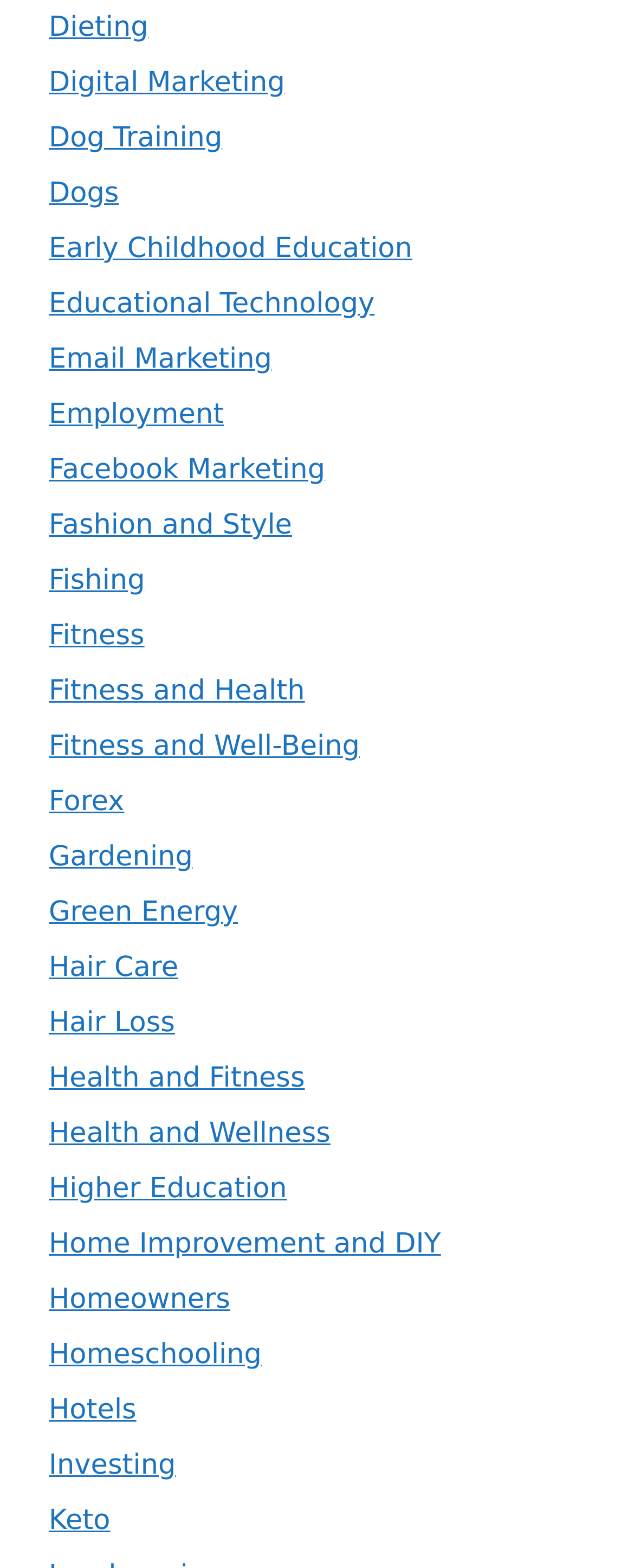Determine the bounding box coordinates for the UI element matching this description: "Dogs".

[0.077, 0.113, 0.188, 0.134]